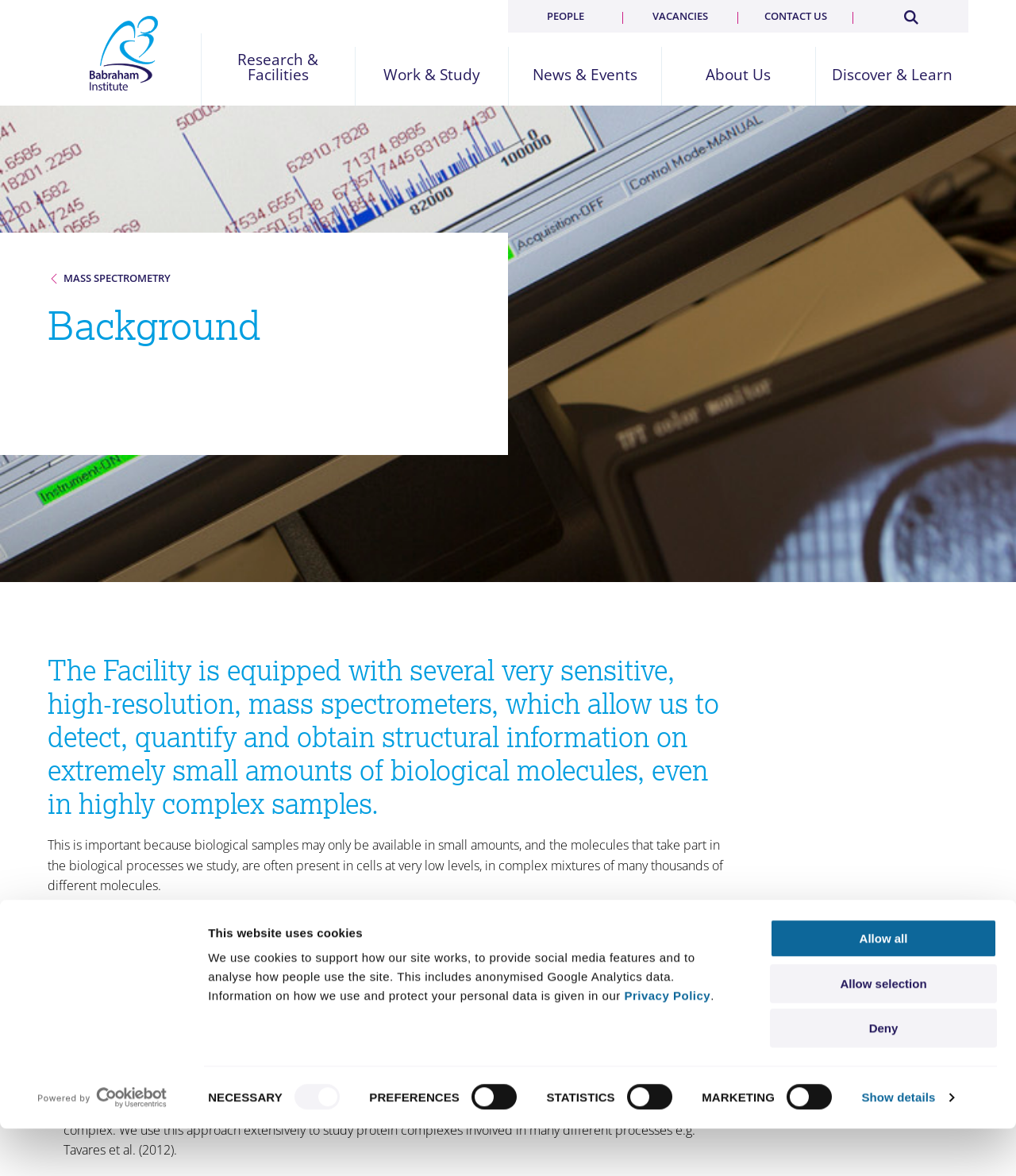What is the name of the institute?
Provide a fully detailed and comprehensive answer to the question.

The name of the institute can be found in the site header, where it is written as 'Babraham Institute'.